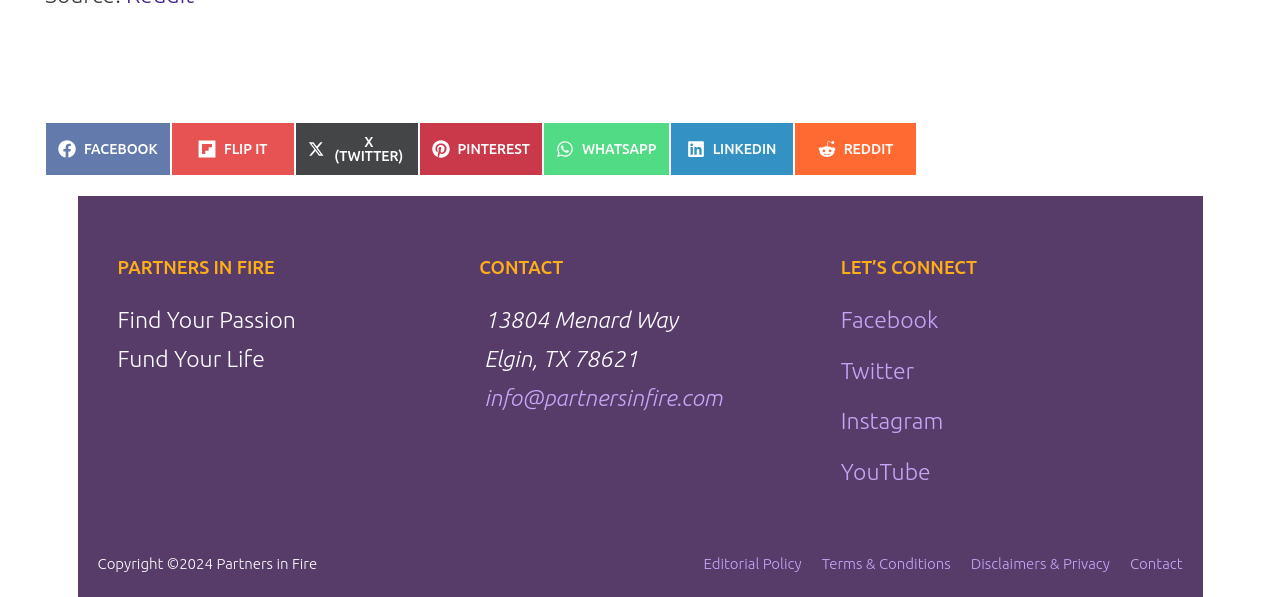What social media platforms can you connect with?
Please respond to the question with a detailed and informative answer.

The social media platforms can be found in the 'LET’S CONNECT' section, which is located at the bottom of the webpage. The platforms are Facebook, Twitter, Instagram, and YouTube.